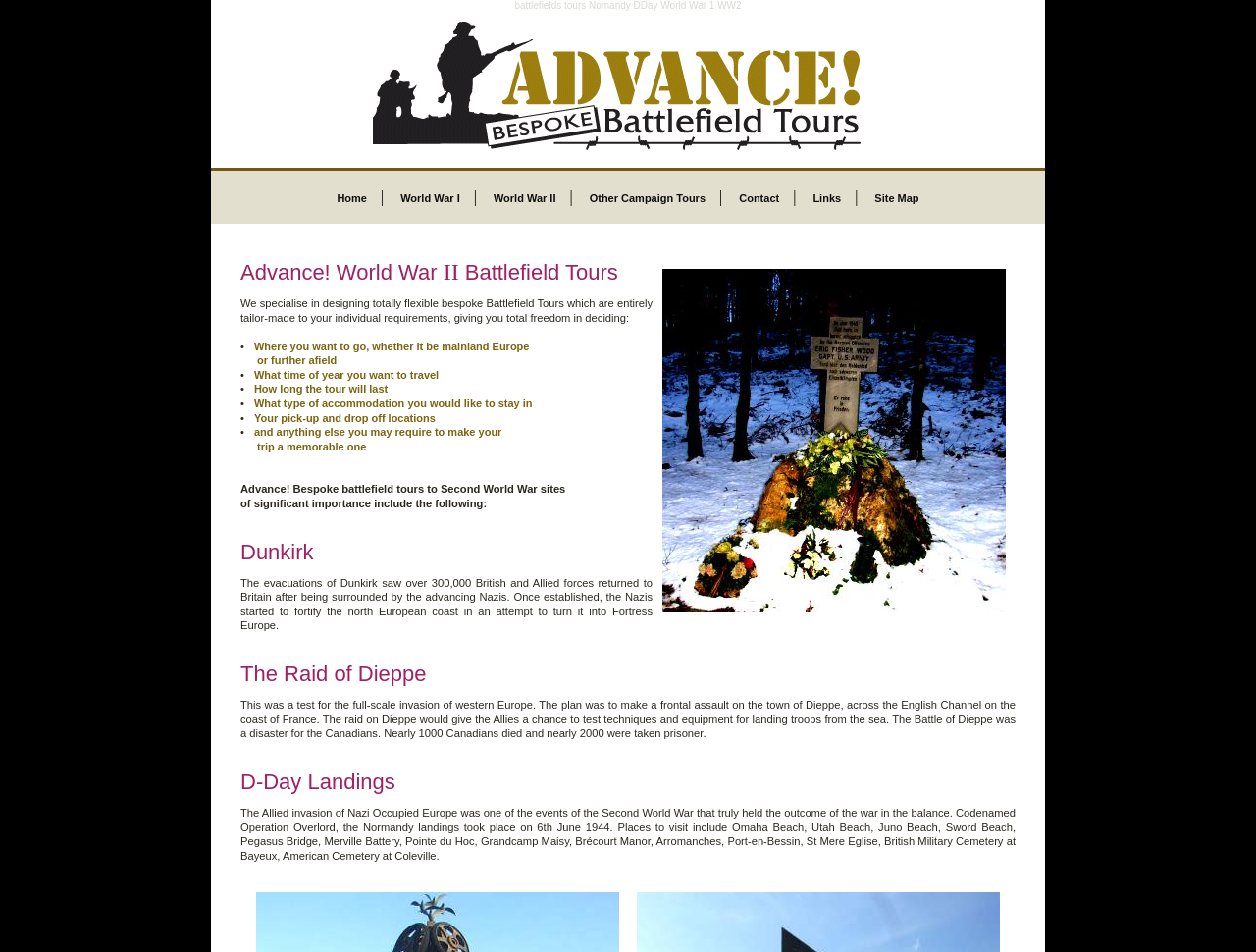Given the element description World War I, specify the bounding box coordinates of the corresponding UI element in the format (top-left x, top-left y, bottom-right x, bottom-right y). All values must be between 0 and 1.

[0.319, 0.202, 0.366, 0.214]